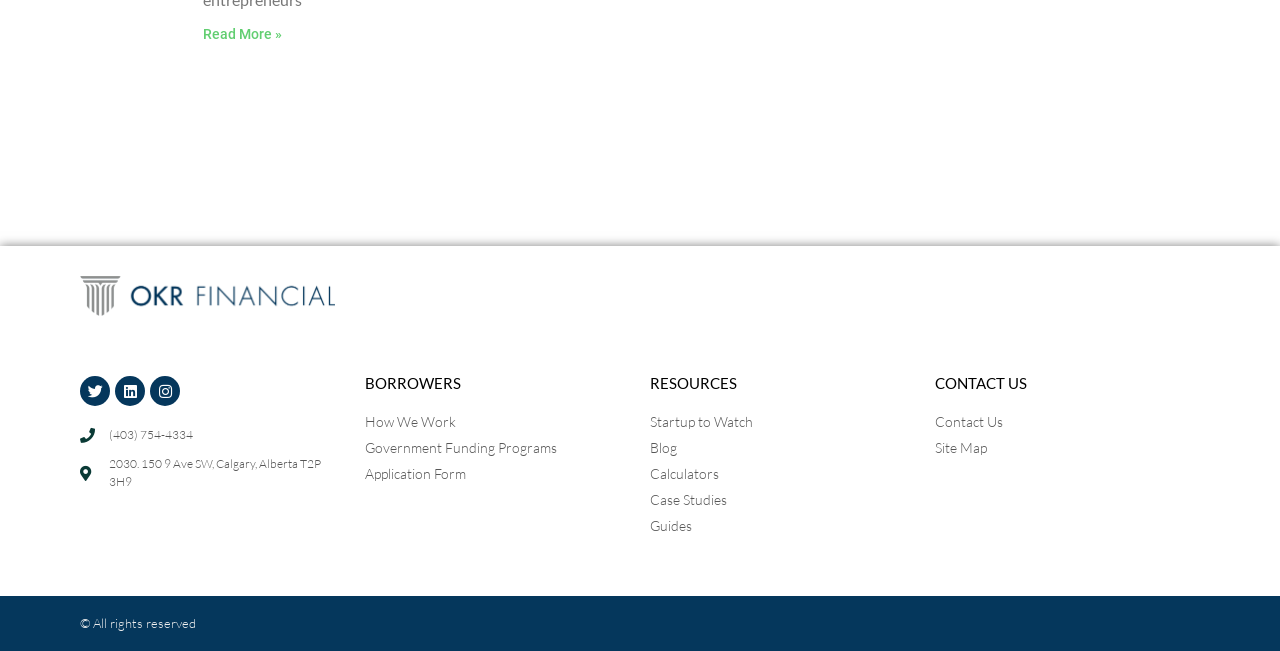Determine the bounding box for the UI element as described: "Application Form". The coordinates should be represented as four float numbers between 0 and 1, formatted as [left, top, right, bottom].

[0.285, 0.712, 0.492, 0.744]